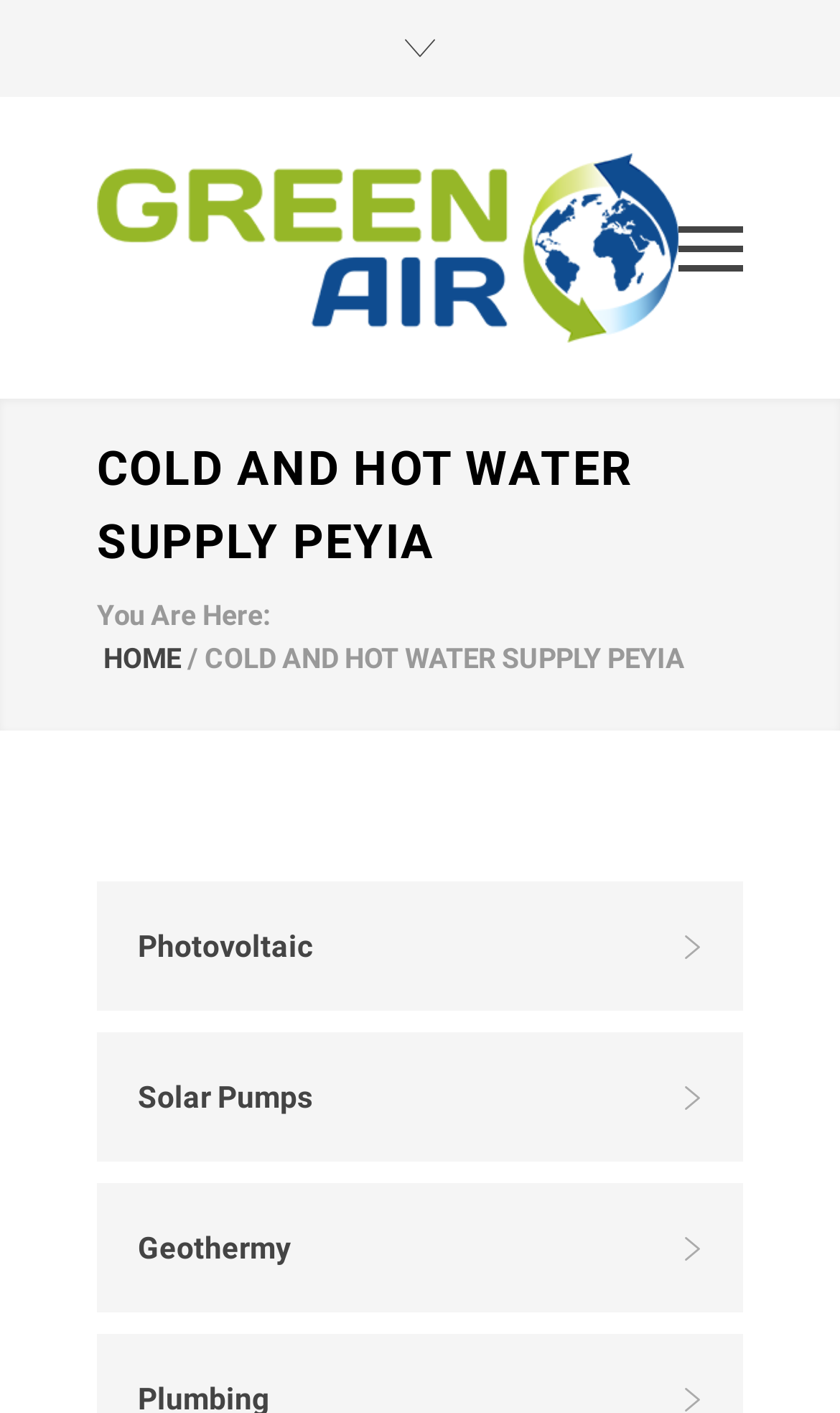From the webpage screenshot, predict the bounding box of the UI element that matches this description: "Open Source Software".

None